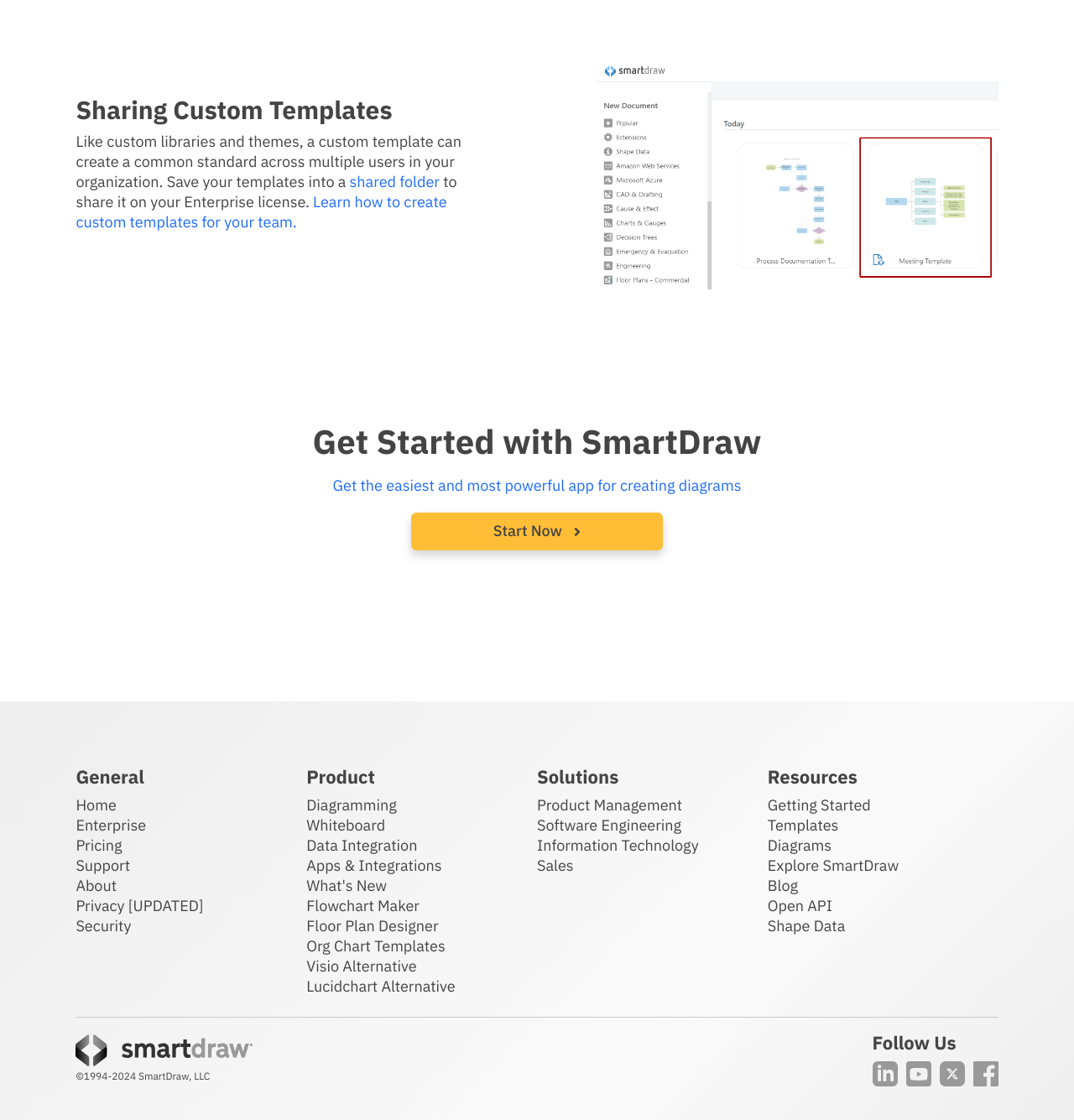Locate the UI element described by Apps & Integrations in the provided webpage screenshot. Return the bounding box coordinates in the format (top-left x, top-left y, bottom-right x, bottom-right y), ensuring all values are between 0 and 1.

[0.285, 0.764, 0.411, 0.781]